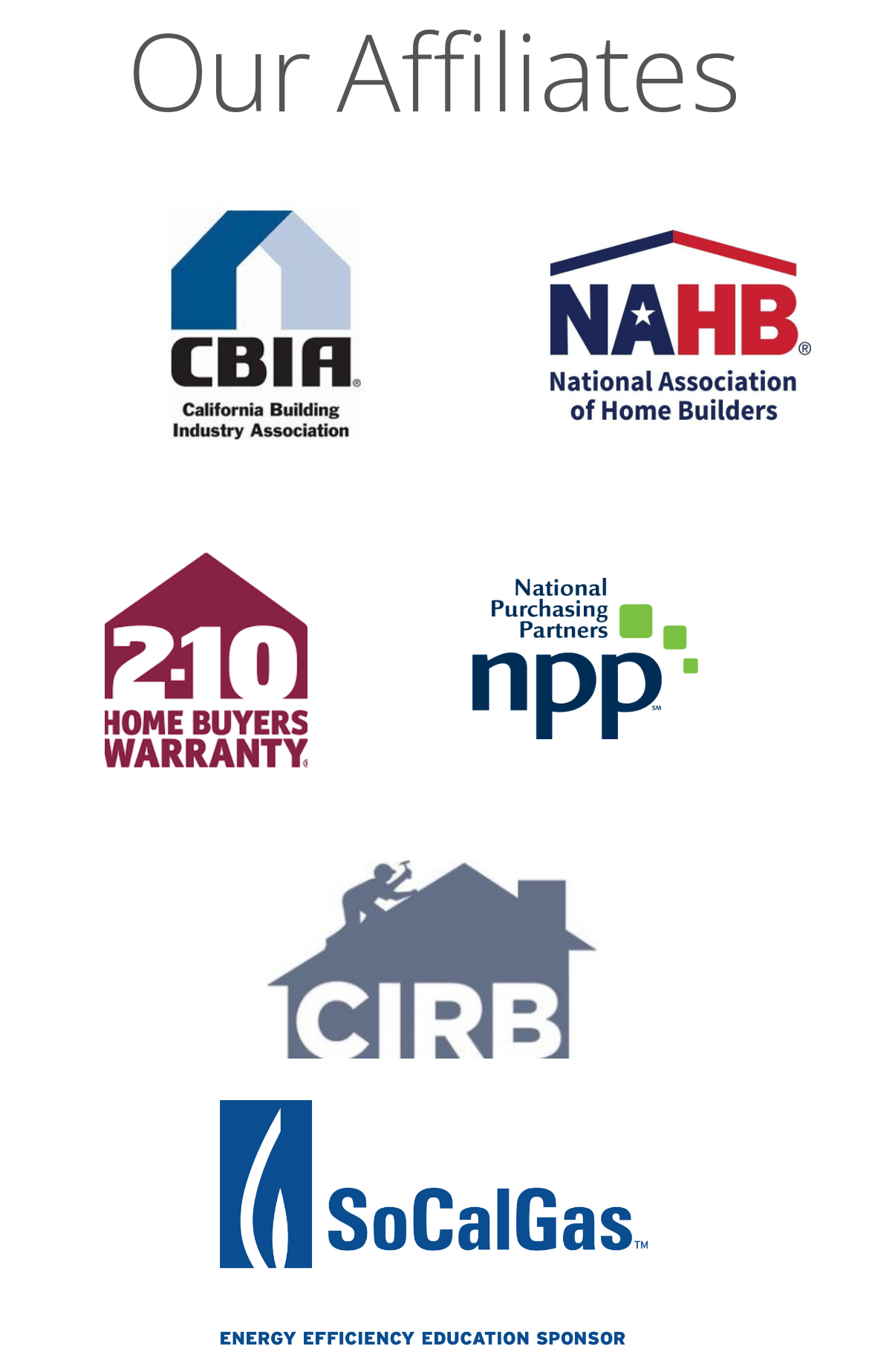What is the relative position of the second and fourth links?
Look at the image and construct a detailed response to the question.

By comparing the y1 and y2 coordinates of the second and fourth links, I can determine that the second link has a smaller y1 value than the fourth link. This indicates that the second link is positioned above the fourth link on the webpage.